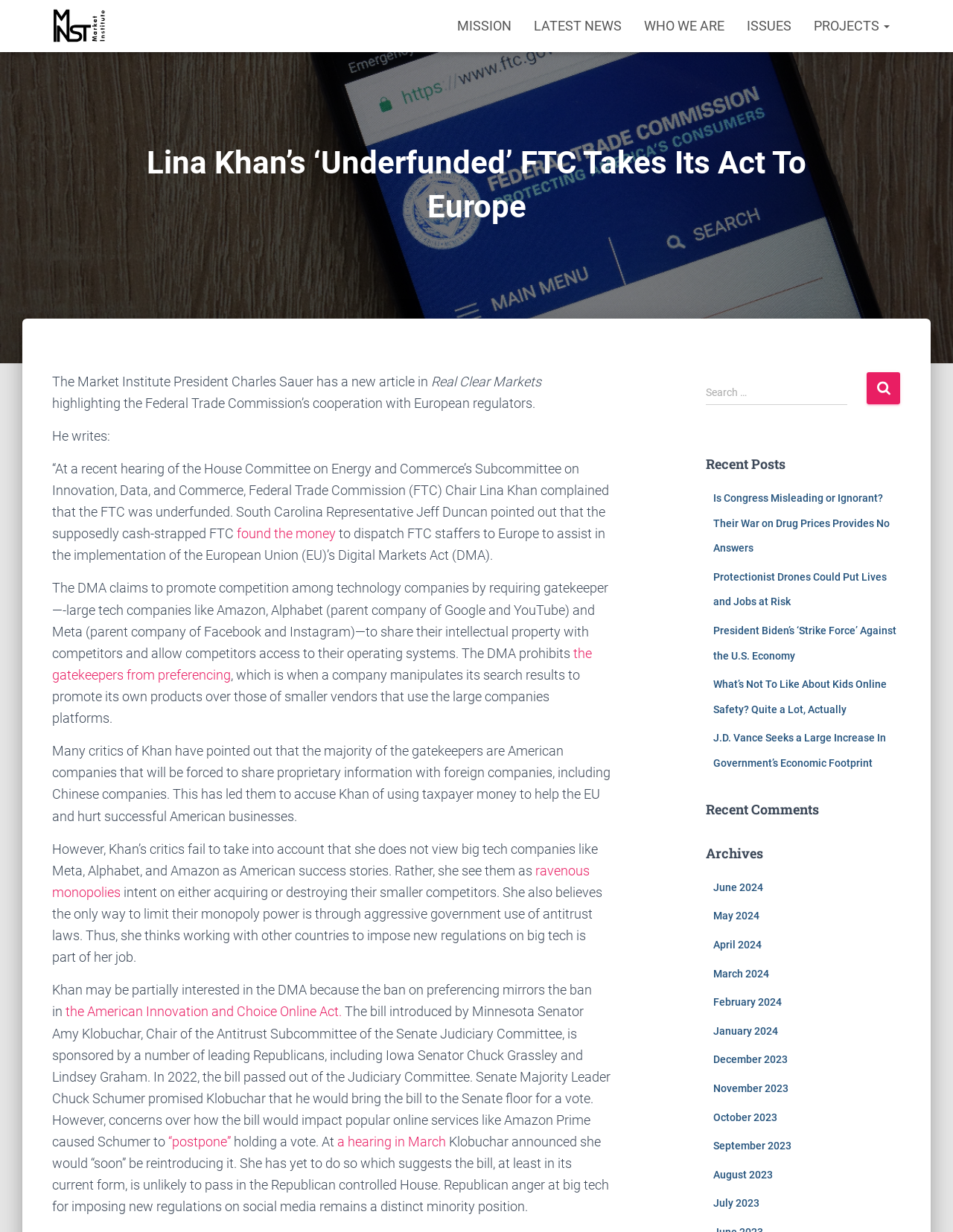Find the bounding box coordinates of the area that needs to be clicked in order to achieve the following instruction: "Search for something". The coordinates should be specified as four float numbers between 0 and 1, i.e., [left, top, right, bottom].

[0.74, 0.307, 0.945, 0.35]